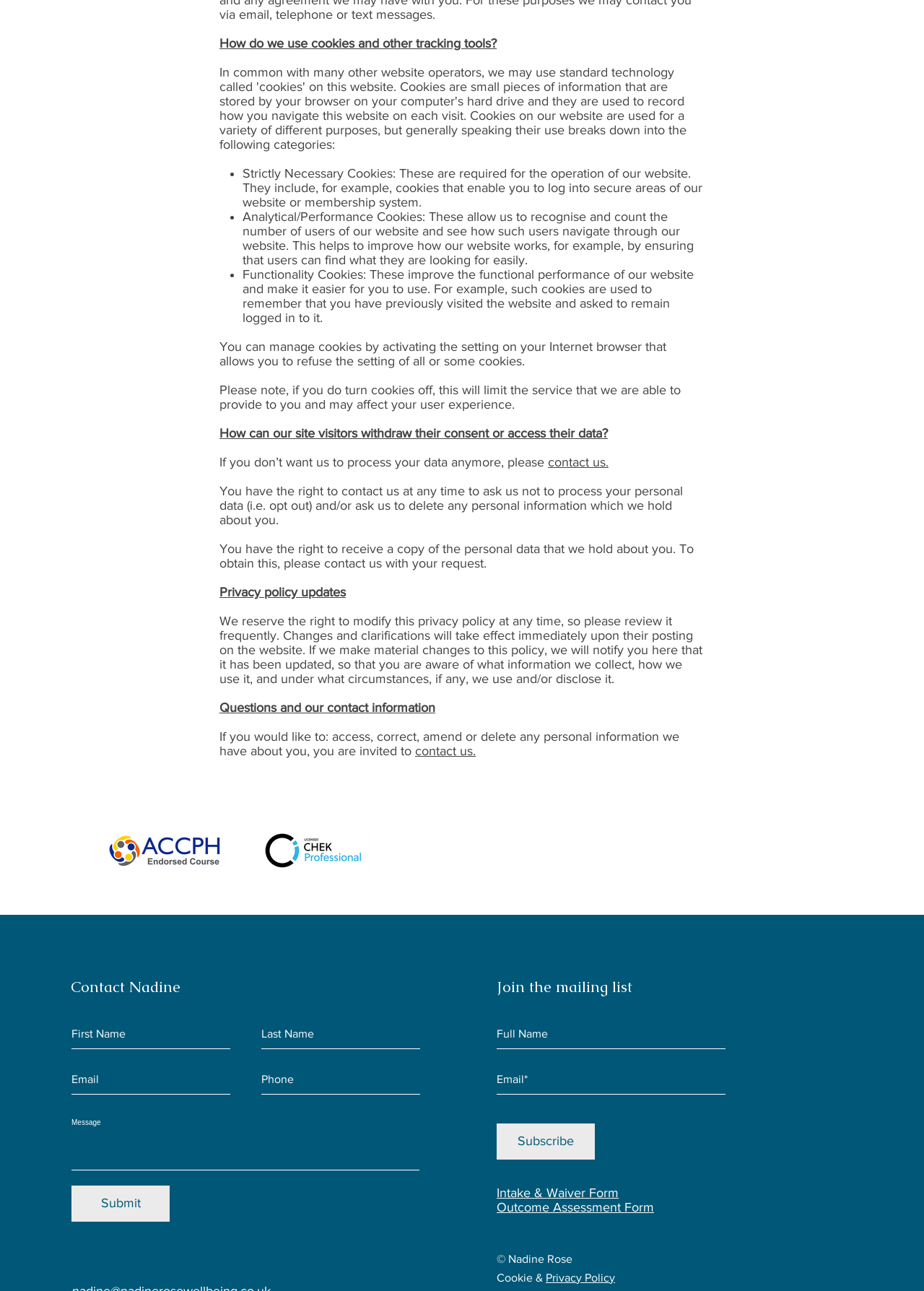Pinpoint the bounding box coordinates for the area that should be clicked to perform the following instruction: "Fill in the First Name field".

[0.077, 0.79, 0.249, 0.813]